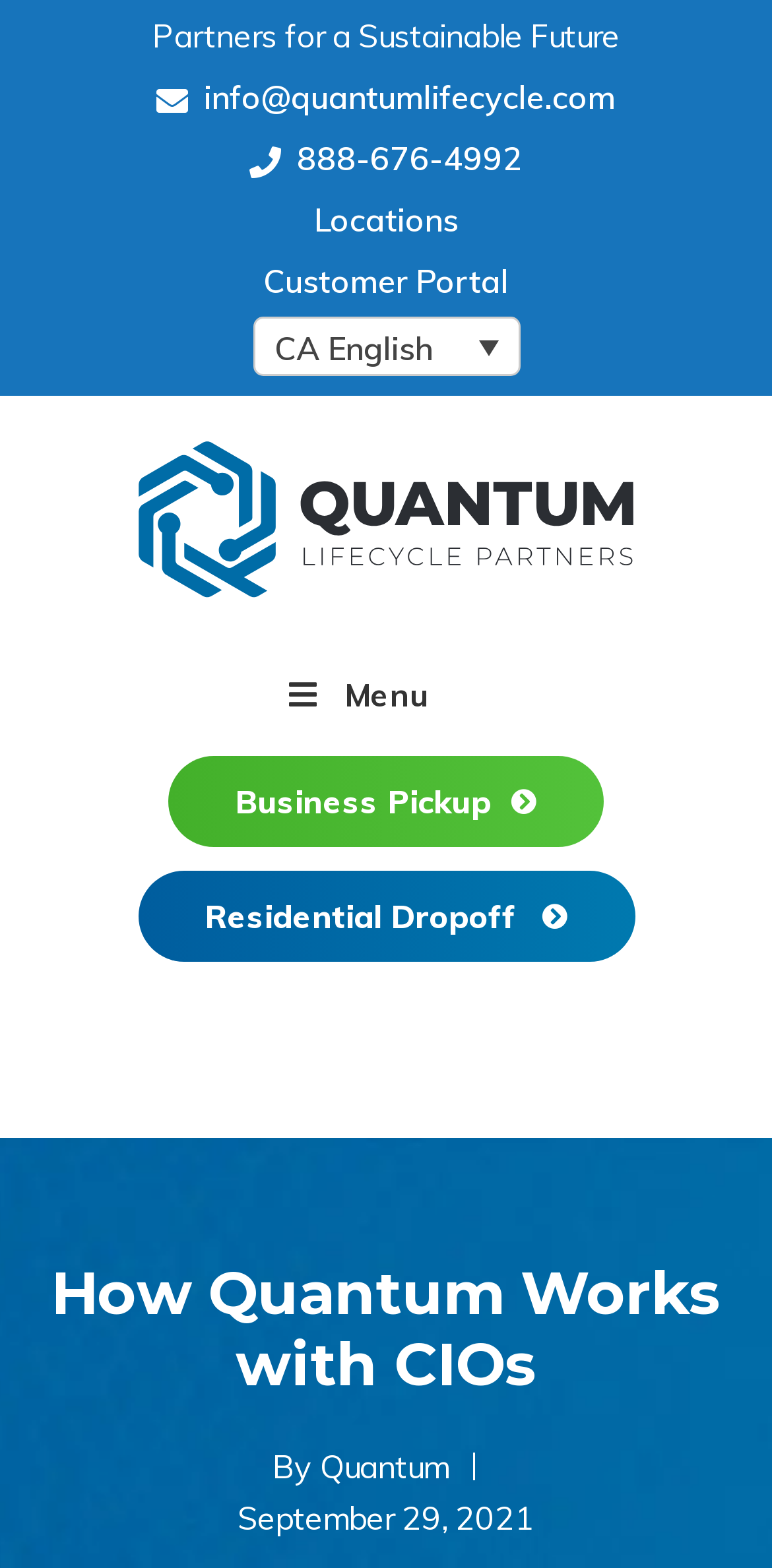Specify the bounding box coordinates of the area to click in order to execute this command: 'Contact via email'. The coordinates should consist of four float numbers ranging from 0 to 1, and should be formatted as [left, top, right, bottom].

[0.203, 0.045, 0.797, 0.078]